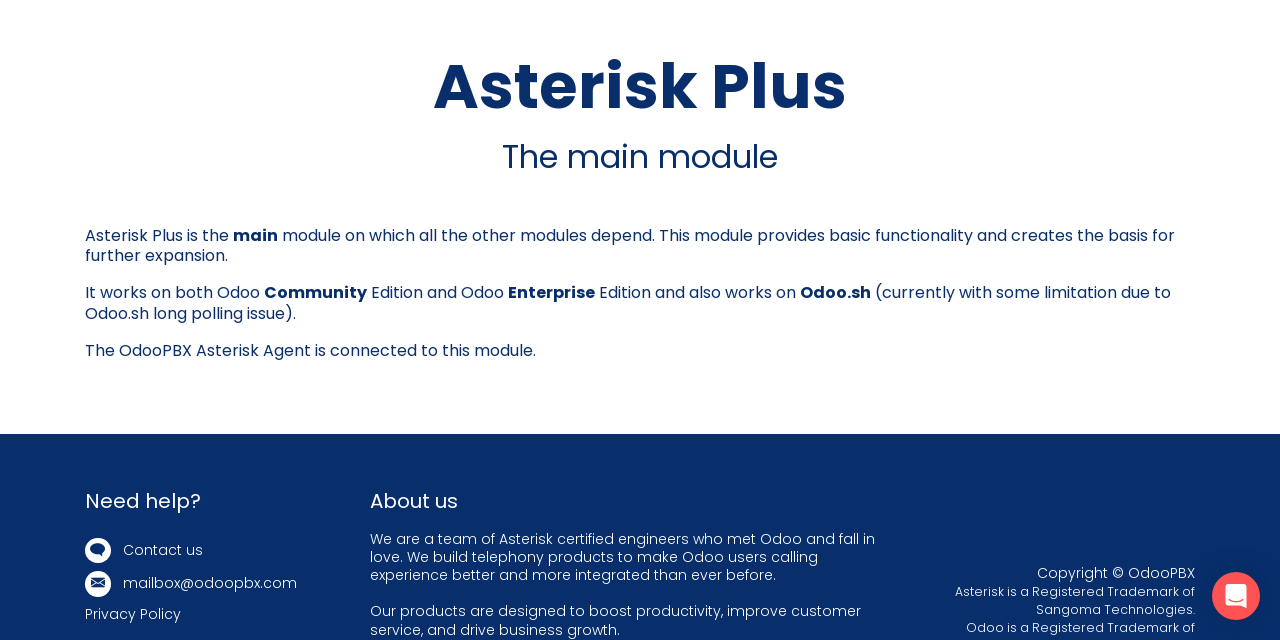Locate the bounding box of the UI element described in the following text: "mailbox@odoopbx.com".

[0.096, 0.895, 0.232, 0.926]